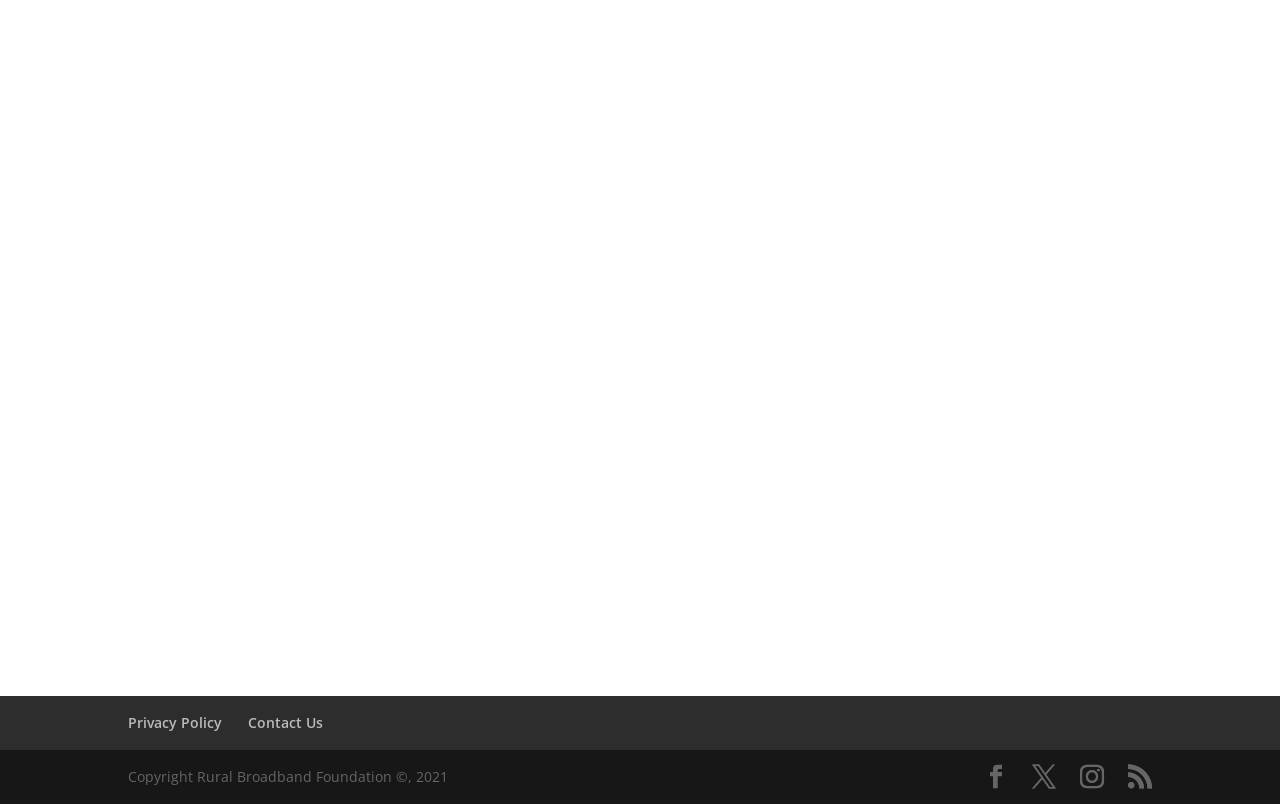Please determine the bounding box coordinates for the element with the description: "X".

[0.806, 0.951, 0.825, 0.982]